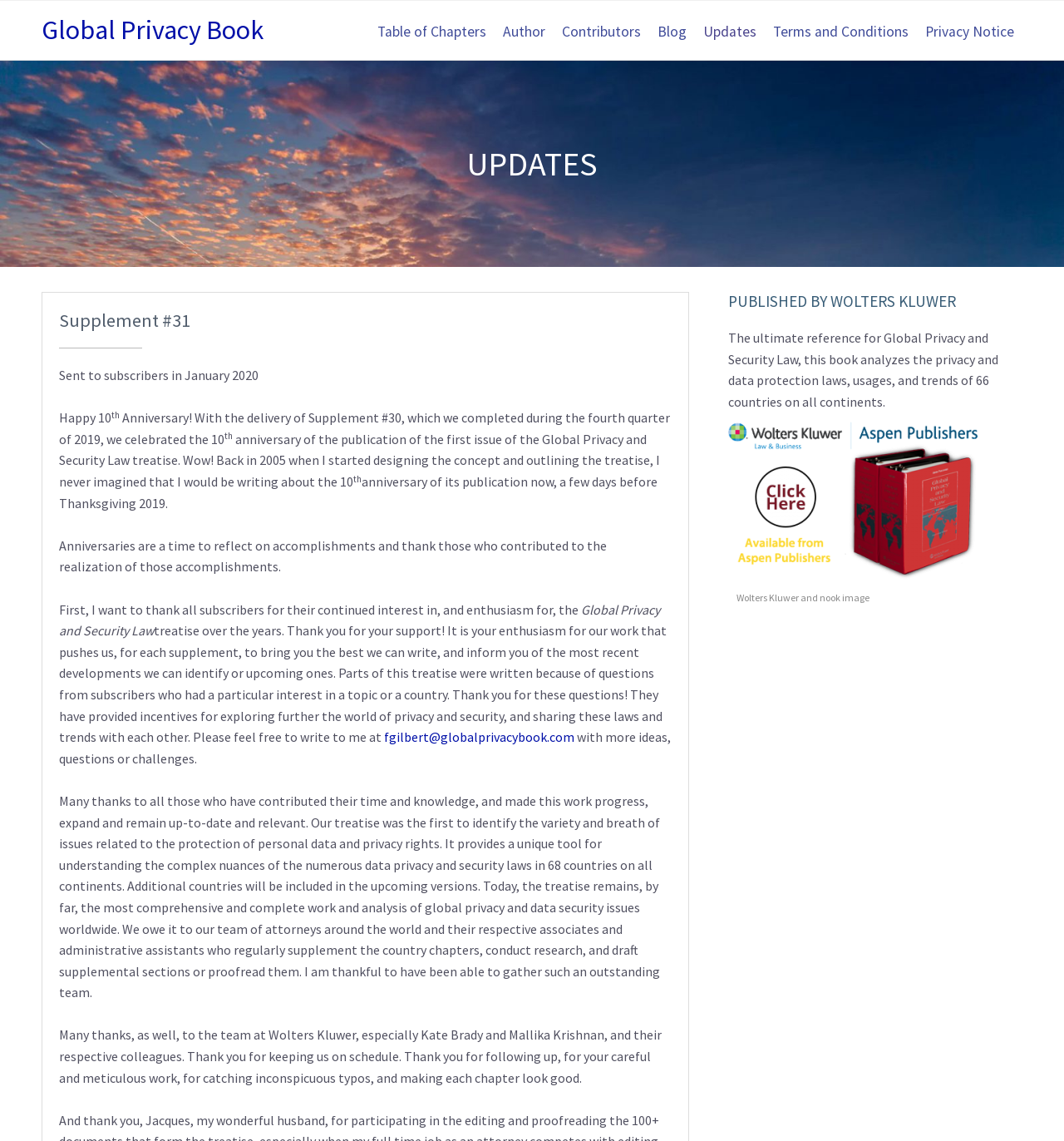Can you find the bounding box coordinates for the element that needs to be clicked to execute this instruction: "Contact the author at 'fgilbert@globalprivacybook.com'"? The coordinates should be given as four float numbers between 0 and 1, i.e., [left, top, right, bottom].

[0.361, 0.639, 0.54, 0.653]